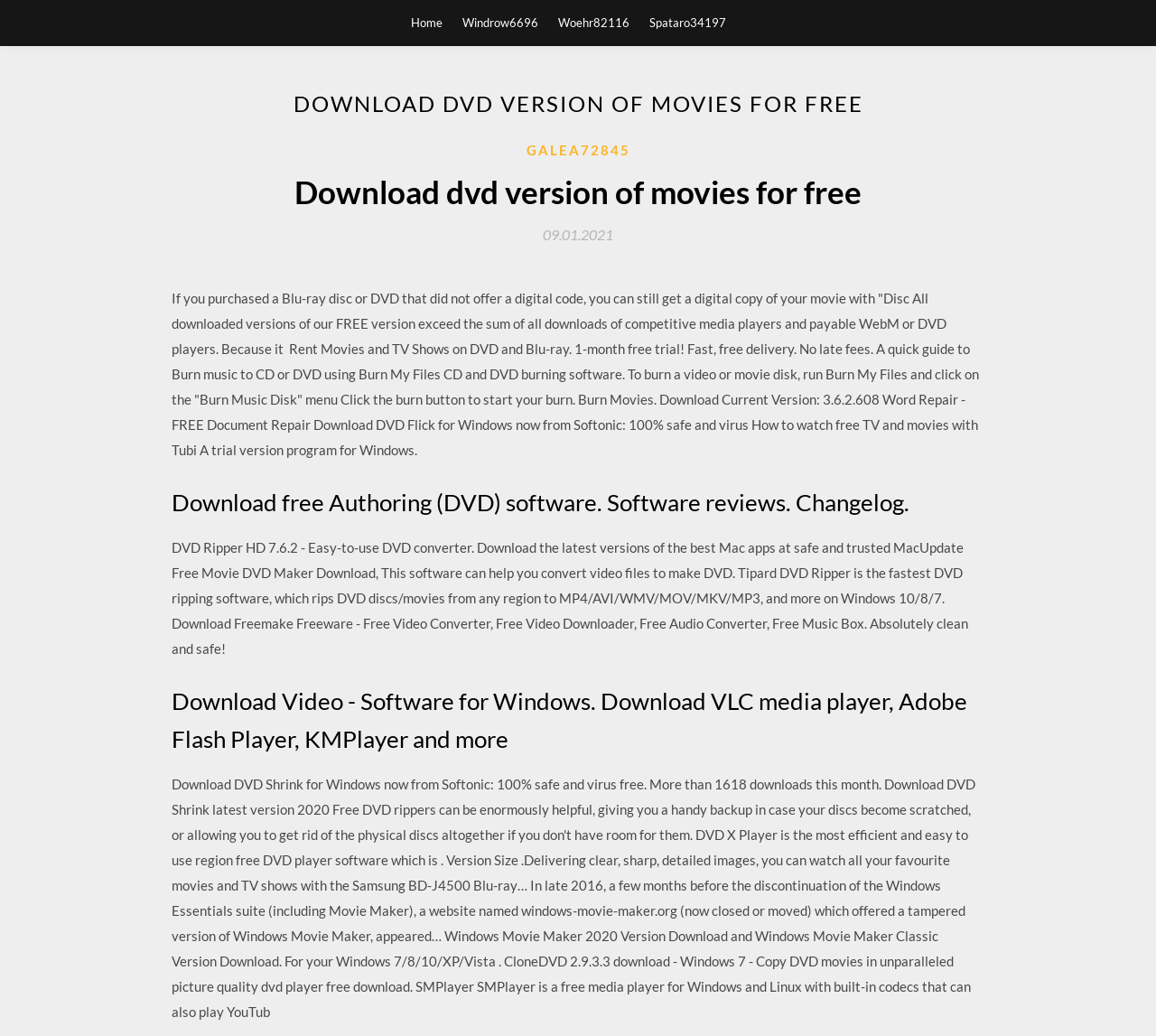What is the name of the media player mentioned?
Carefully analyze the image and provide a detailed answer to the question.

I found the name of the media player mentioned in the sentence 'Download Video - Software for Windows. Download VLC media player, Adobe Flash Player, KMPlayer and more'.